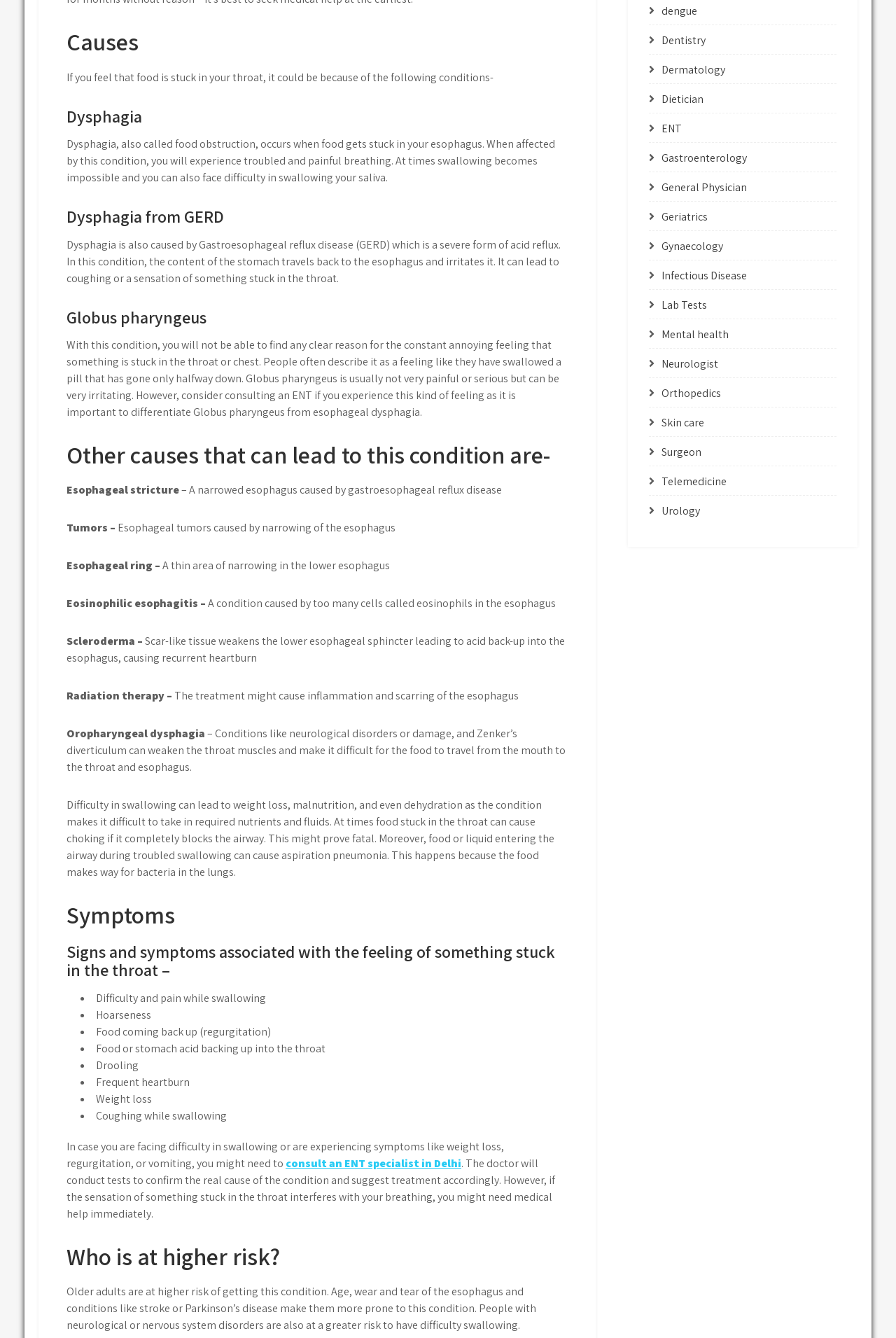Using the provided description Lab Tests, find the bounding box coordinates for the UI element. Provide the coordinates in (top-left x, top-left y, bottom-right x, bottom-right y) format, ensuring all values are between 0 and 1.

[0.739, 0.223, 0.789, 0.234]